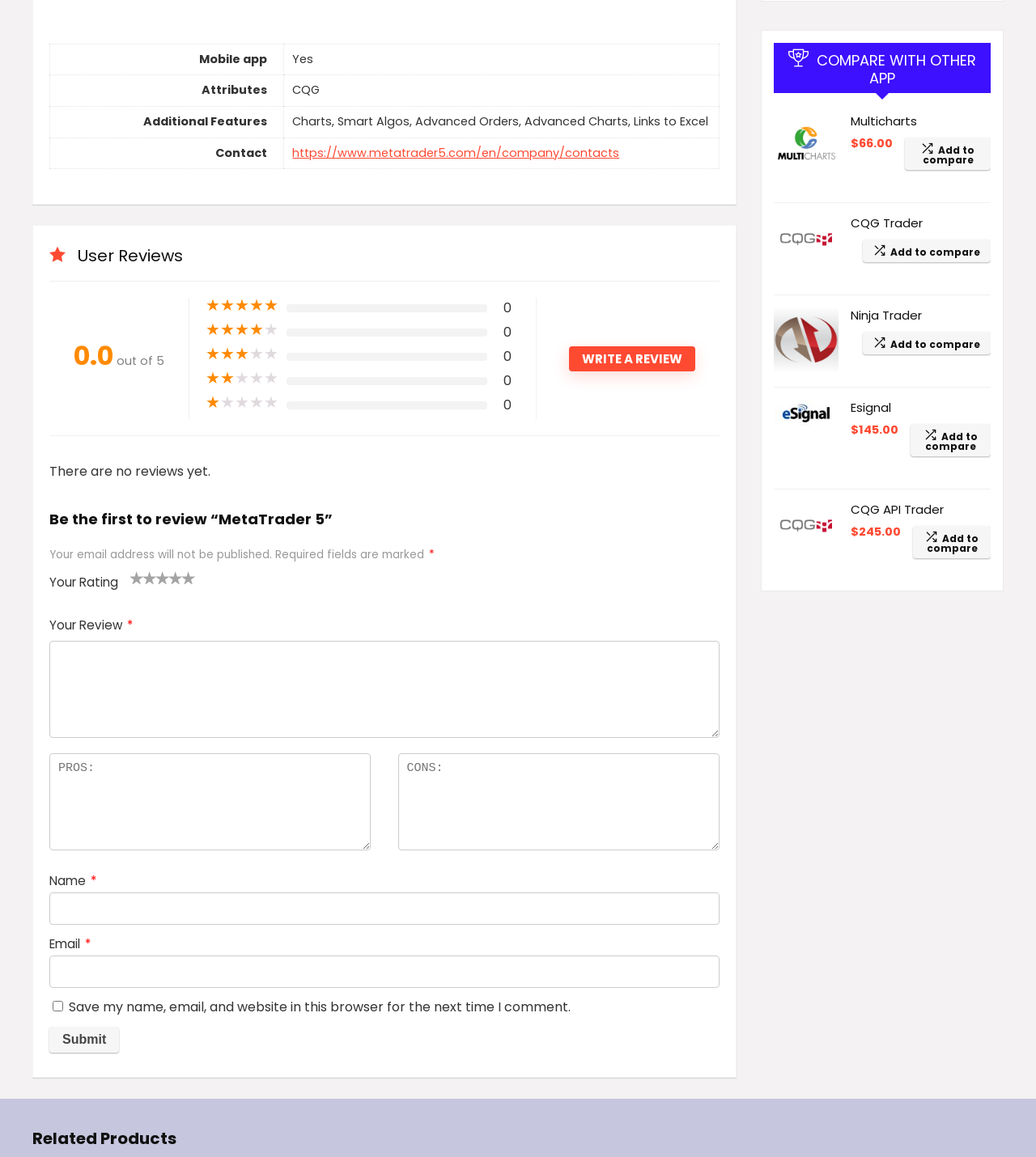Using the description "alt="Ninja Trader"", locate and provide the bounding box of the UI element.

[0.747, 0.267, 0.809, 0.284]